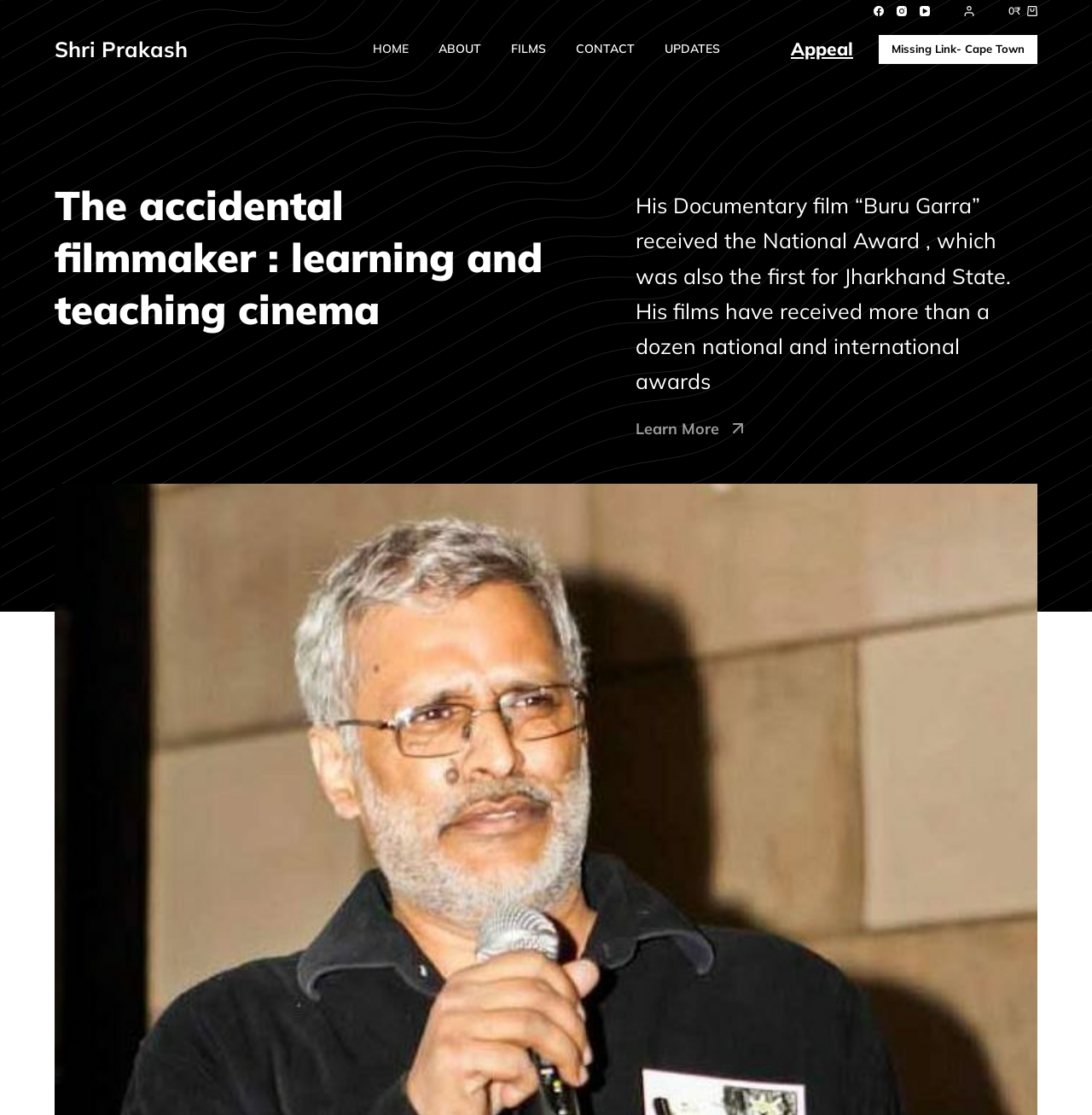Given the element description: "Appeal", predict the bounding box coordinates of this UI element. The coordinates must be four float numbers between 0 and 1, given as [left, top, right, bottom].

[0.724, 0.034, 0.781, 0.053]